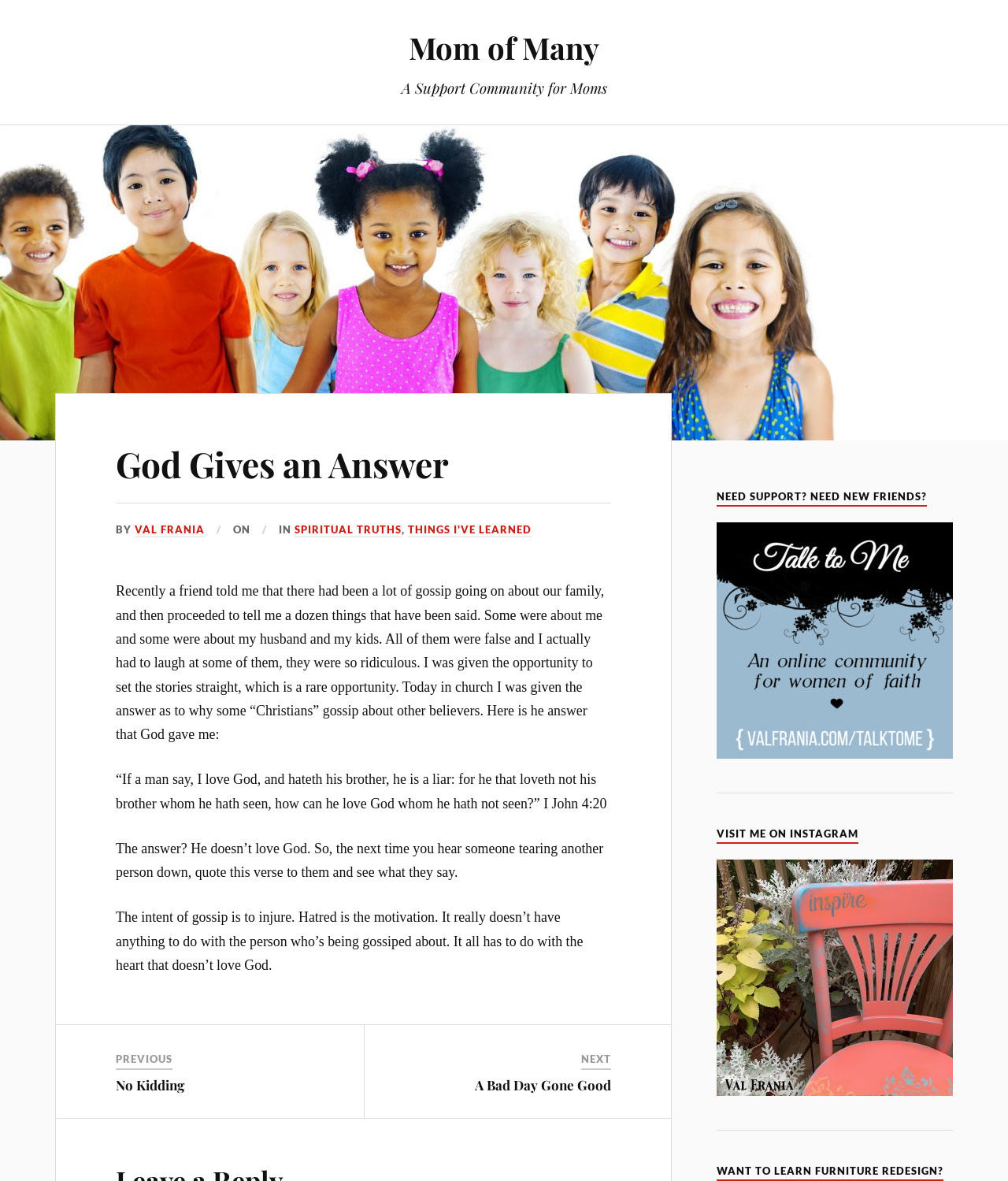Who is the author of this blog?
Based on the visual information, provide a detailed and comprehensive answer.

The author's name can be found in the section where it says 'BY VAL FRANIA' which is located below the heading 'God Gives an Answer'.